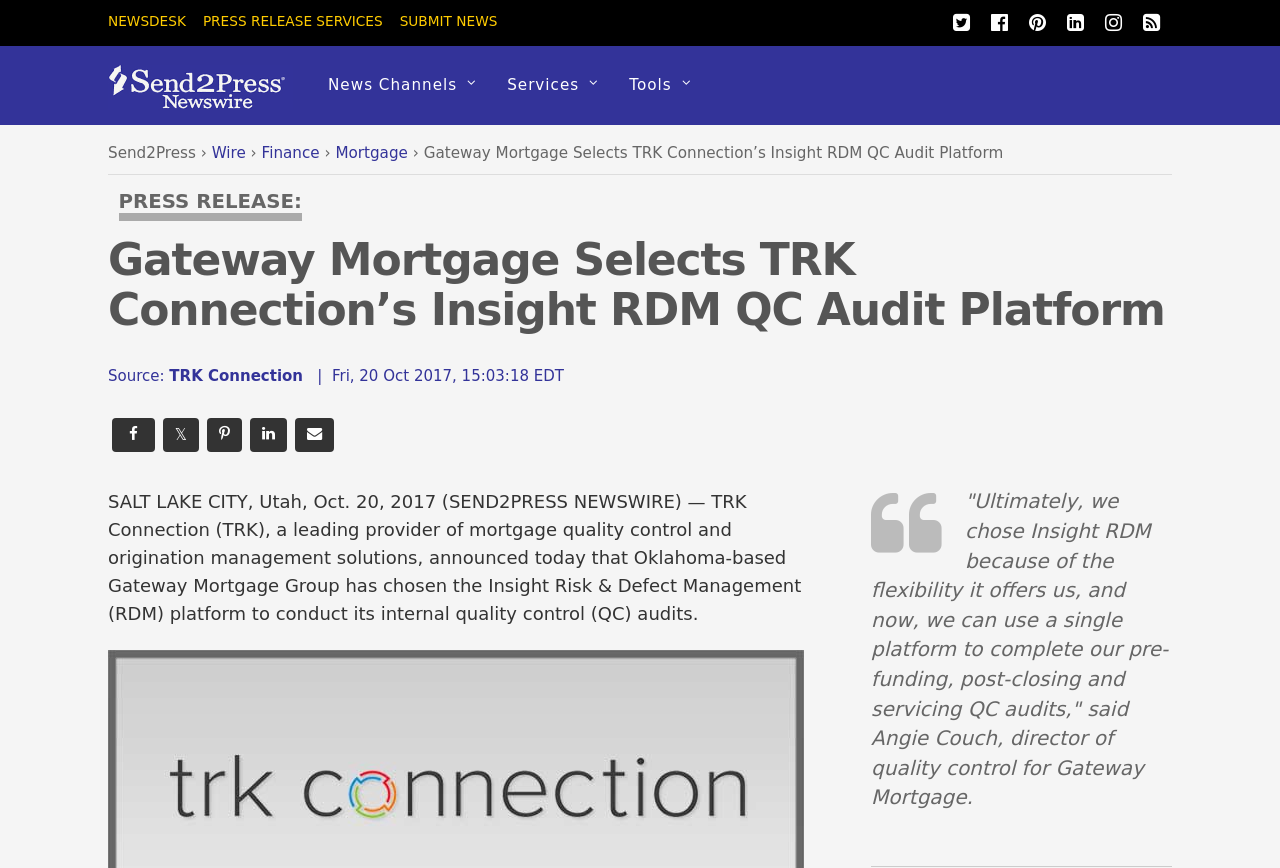Show the bounding box coordinates for the HTML element described as: "Tools".

[0.48, 0.053, 0.552, 0.144]